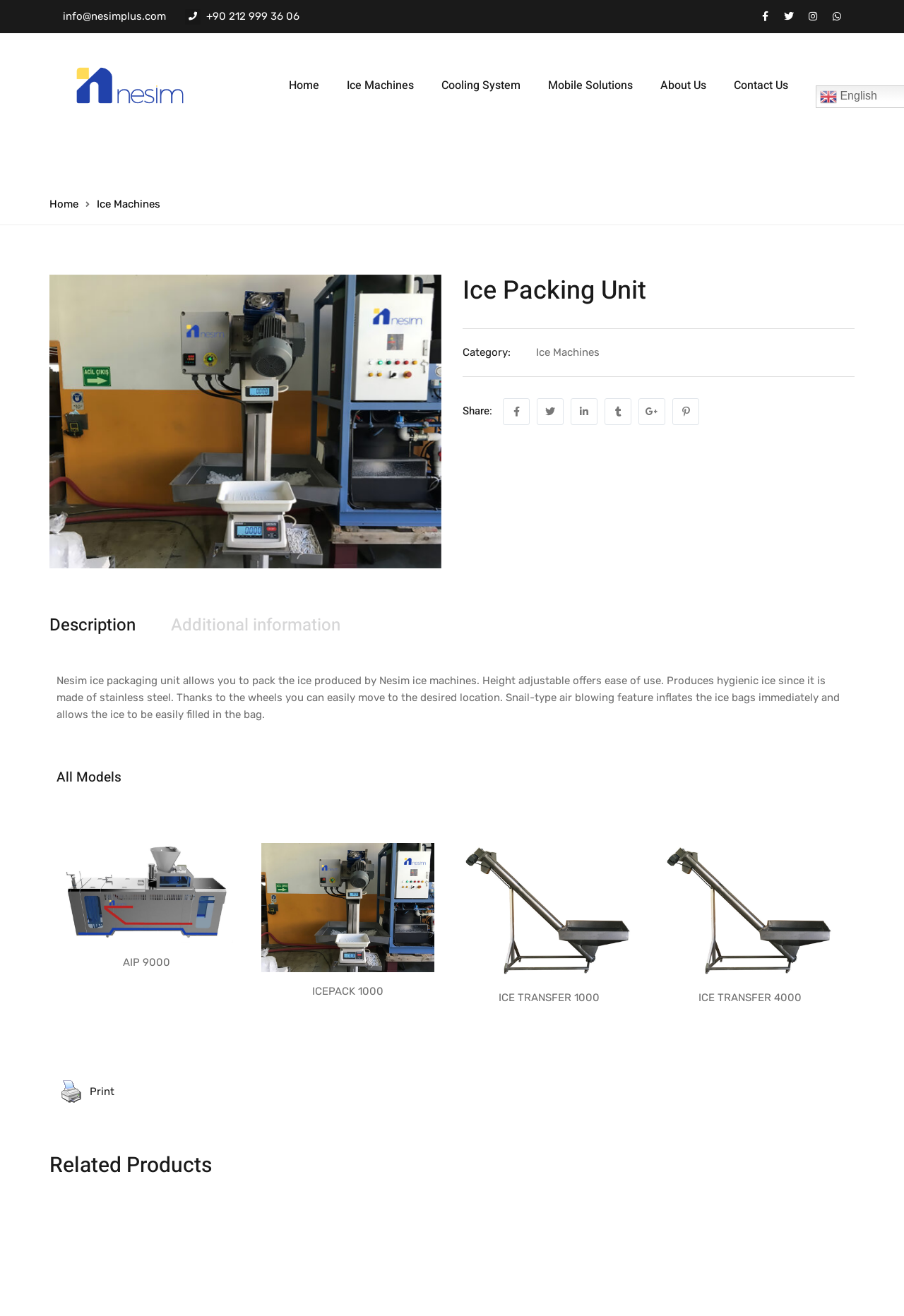Locate the bounding box coordinates of the element that should be clicked to execute the following instruction: "View ice machines".

[0.384, 0.041, 0.47, 0.089]